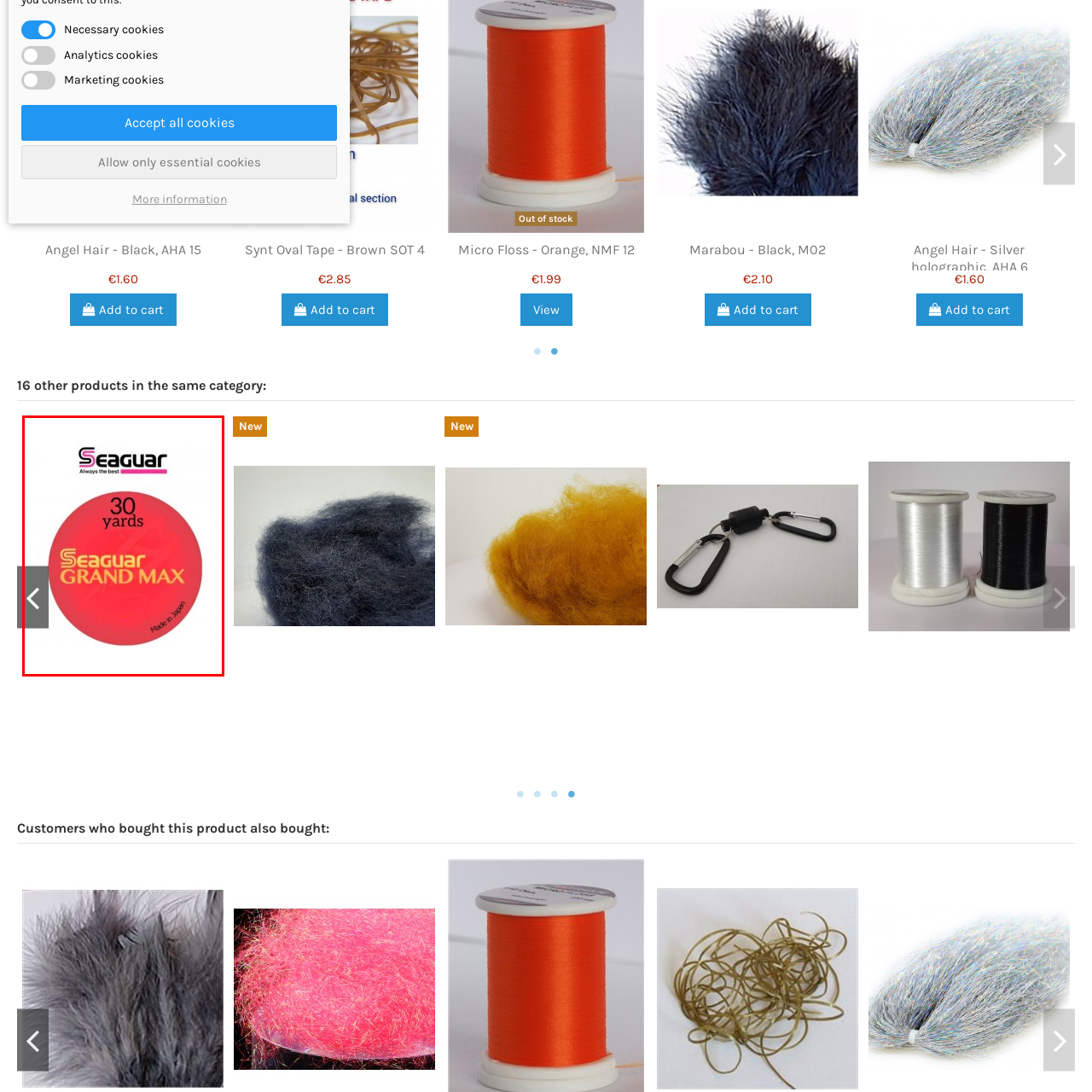Please examine the section highlighted with a blue border and provide a thorough response to the following question based on the visual information: 
What is the length of the line offered?

The length of the line offered is indicated below the logo, stating '30 yards', which is the quantity of the fluorocarbon line provided in the packaging.